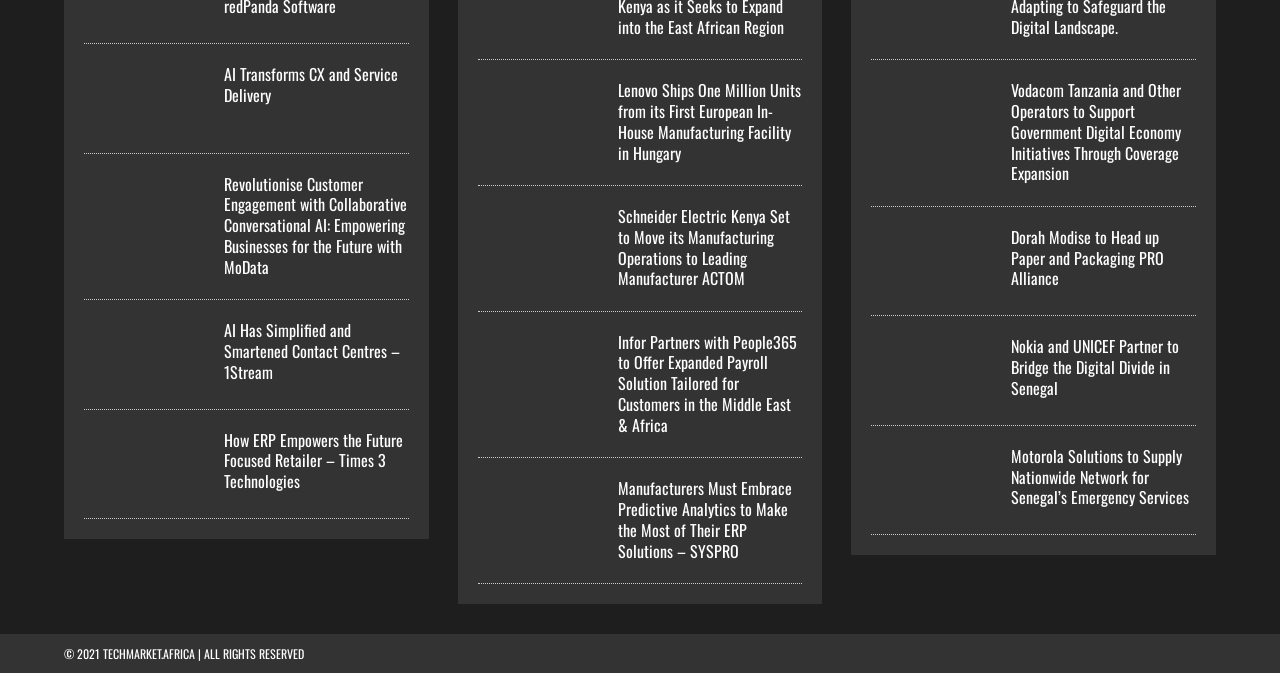Specify the bounding box coordinates of the element's area that should be clicked to execute the given instruction: "Read about Nokia and UNICEF Partner to Bridge the Digital Divide in Senegal". The coordinates should be four float numbers between 0 and 1, i.e., [left, top, right, bottom].

[0.68, 0.567, 0.774, 0.596]